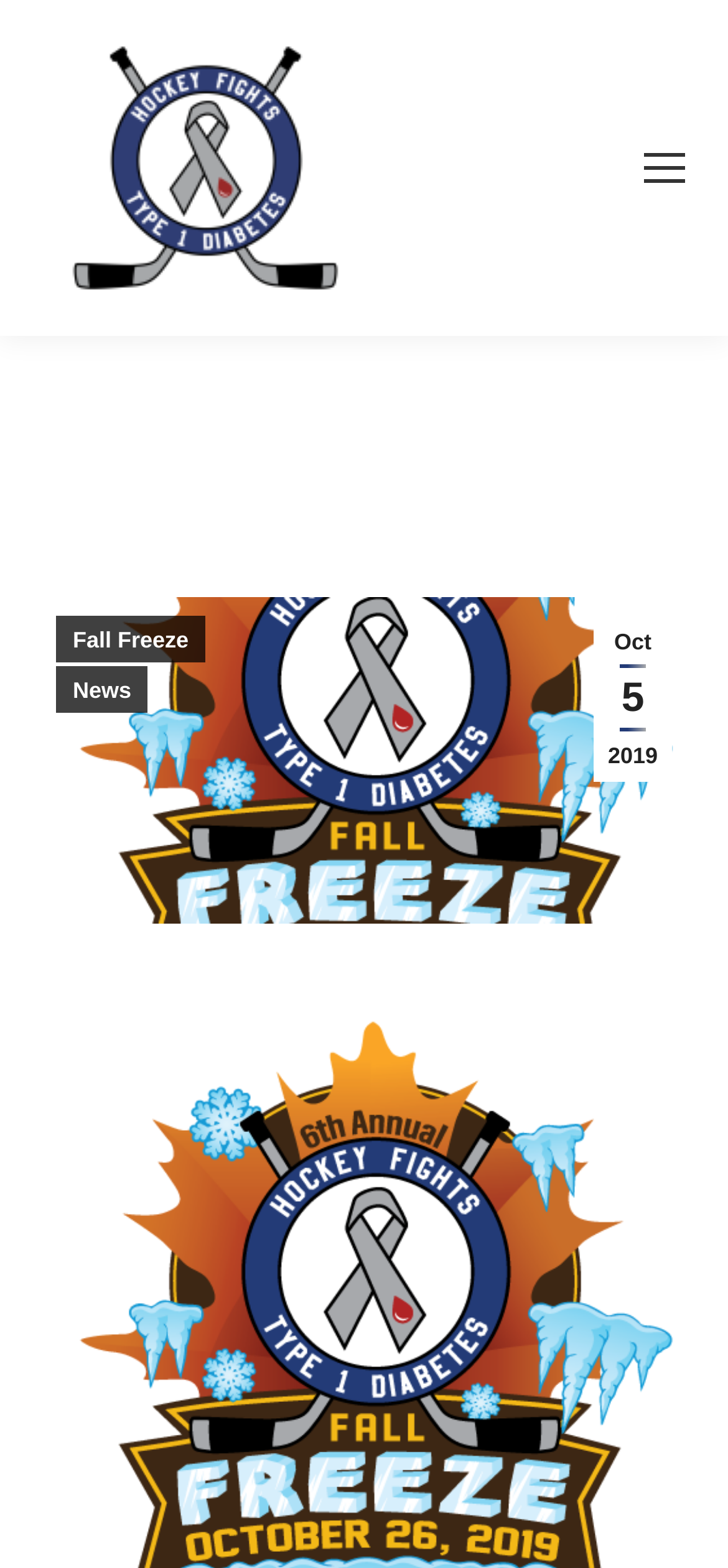Refer to the screenshot and answer the following question in detail:
What is the name of the event?

The event name can be found by looking at the link 'Fall Freeze' which is a child element of the image 'Hockey Fights T1D'.